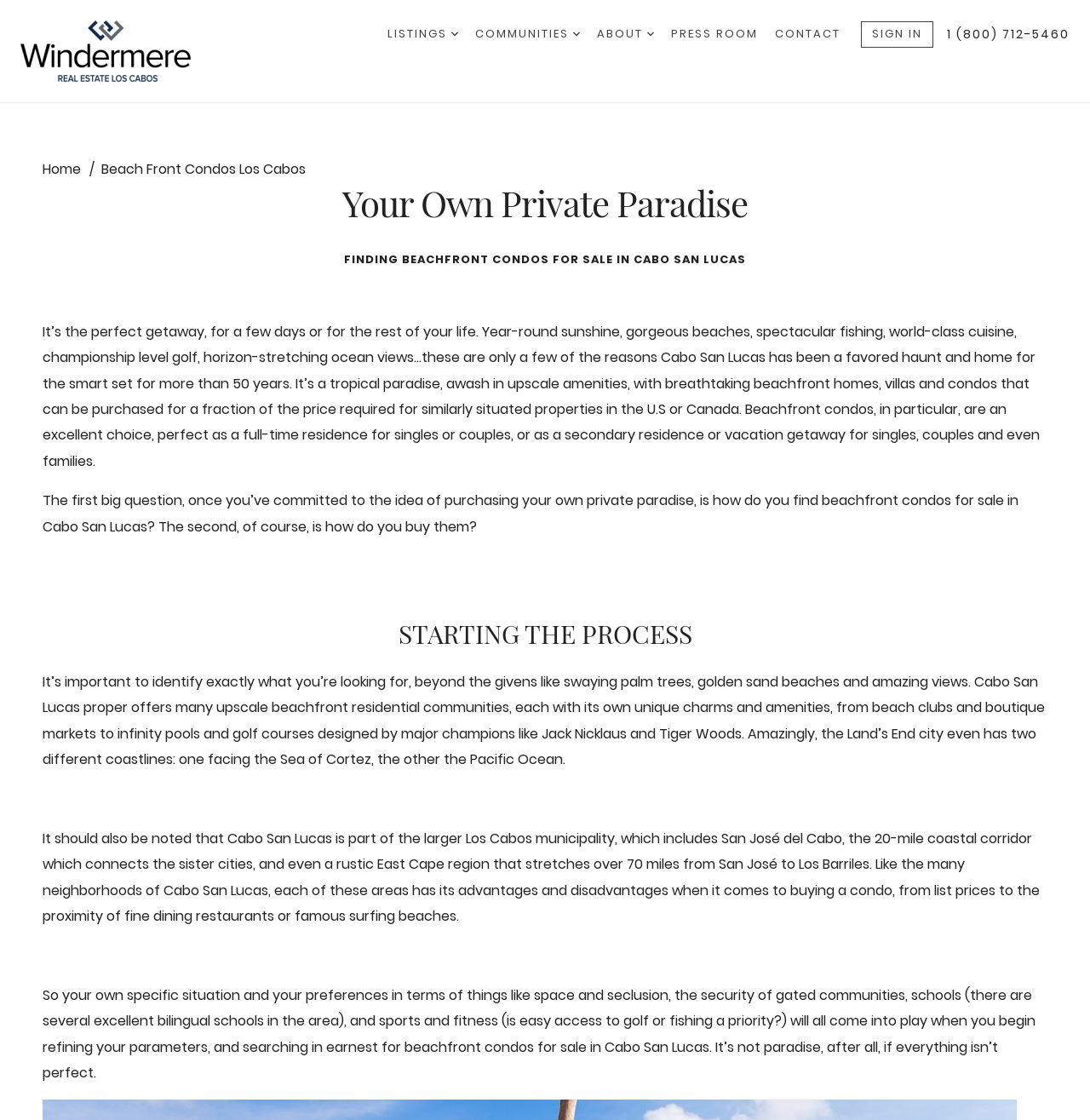Given the description of the UI element: "Sign In", predict the bounding box coordinates in the form of [left, top, right, bottom], with each value being a float between 0 and 1.

[0.79, 0.019, 0.856, 0.043]